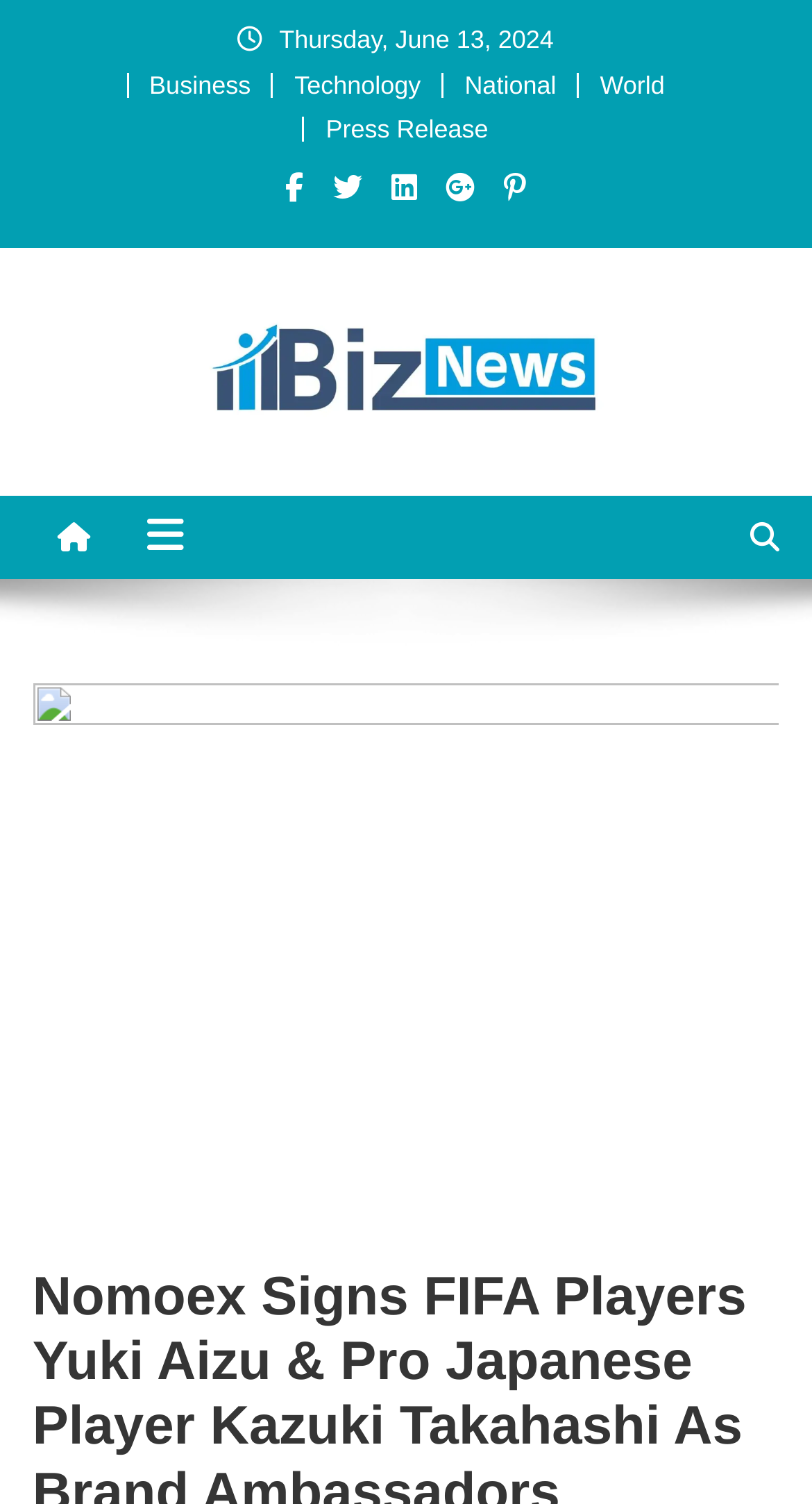Write a detailed summary of the webpage.

The webpage appears to be a news article page, specifically focused on business news. At the top, there is a date displayed, "Thursday, June 13, 2024". Below the date, there are five links arranged horizontally, labeled "Business", "Technology", "National", "World", and "Press Release". These links are likely navigation options for different news categories.

To the right of these links, there are five social media icons, represented by Unicode characters, which are evenly spaced and aligned vertically. Below these icons, there is a prominent link labeled "Biz News" with an accompanying image, which is likely the logo of the news organization.

On the left side of the page, there is a smaller section with a link labeled "Biz News" and a brief description "All About Business". This section also contains two more social media icons.

At the bottom right corner of the page, there is a single social media icon. The overall layout of the page suggests a focus on easy navigation and access to different news categories, with a prominent display of the news organization's branding.